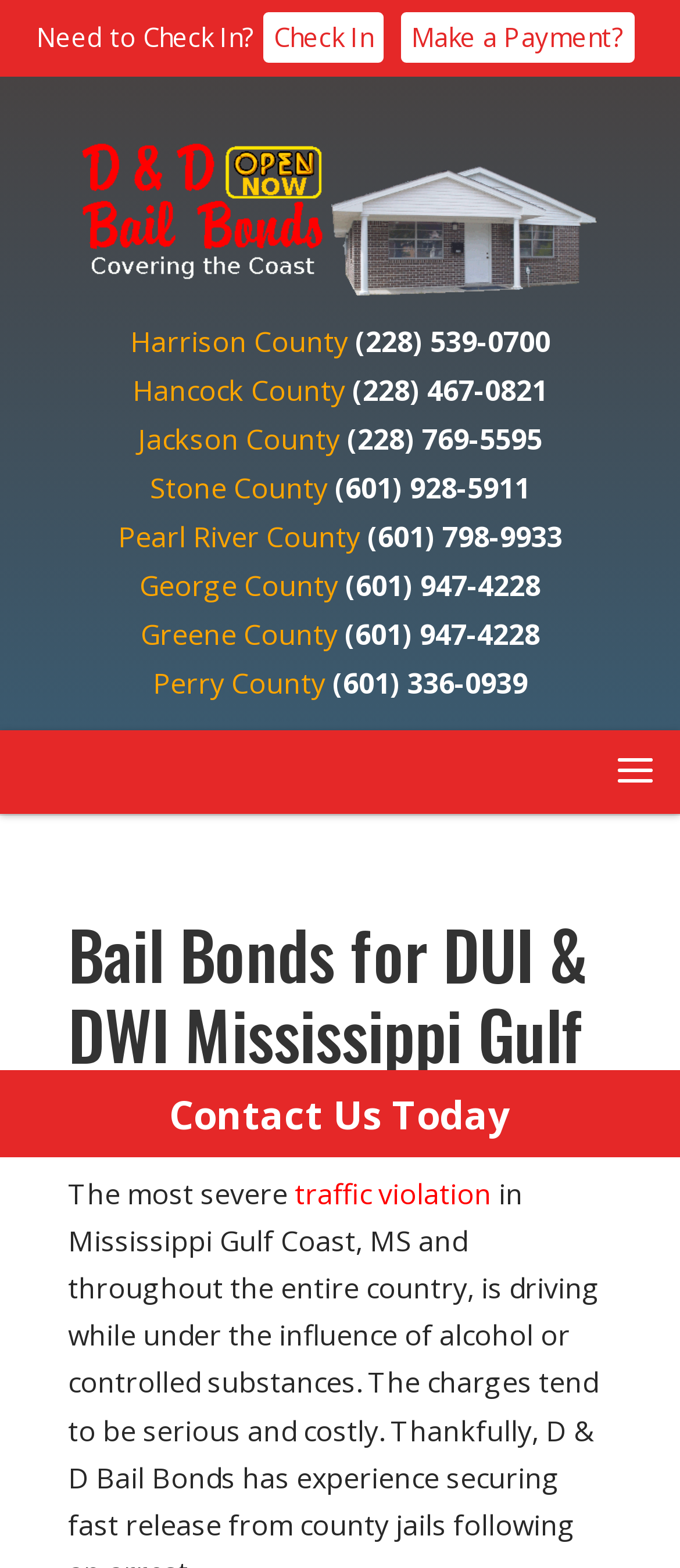Please provide the bounding box coordinates for the element that needs to be clicked to perform the instruction: "Contact us today". The coordinates must consist of four float numbers between 0 and 1, formatted as [left, top, right, bottom].

[0.0, 0.682, 1.0, 0.738]